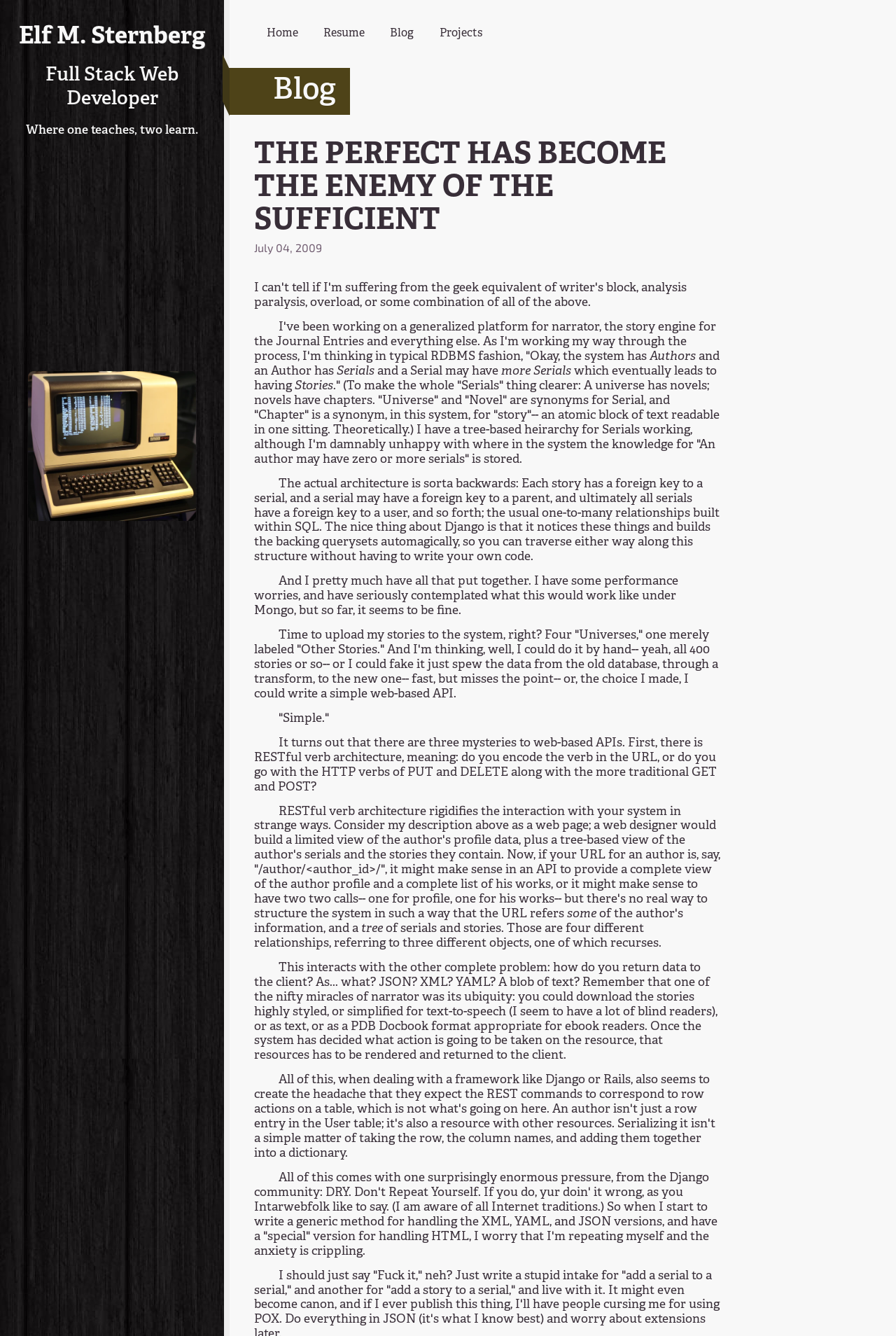Determine the primary headline of the webpage.

Elf M. Sternberg